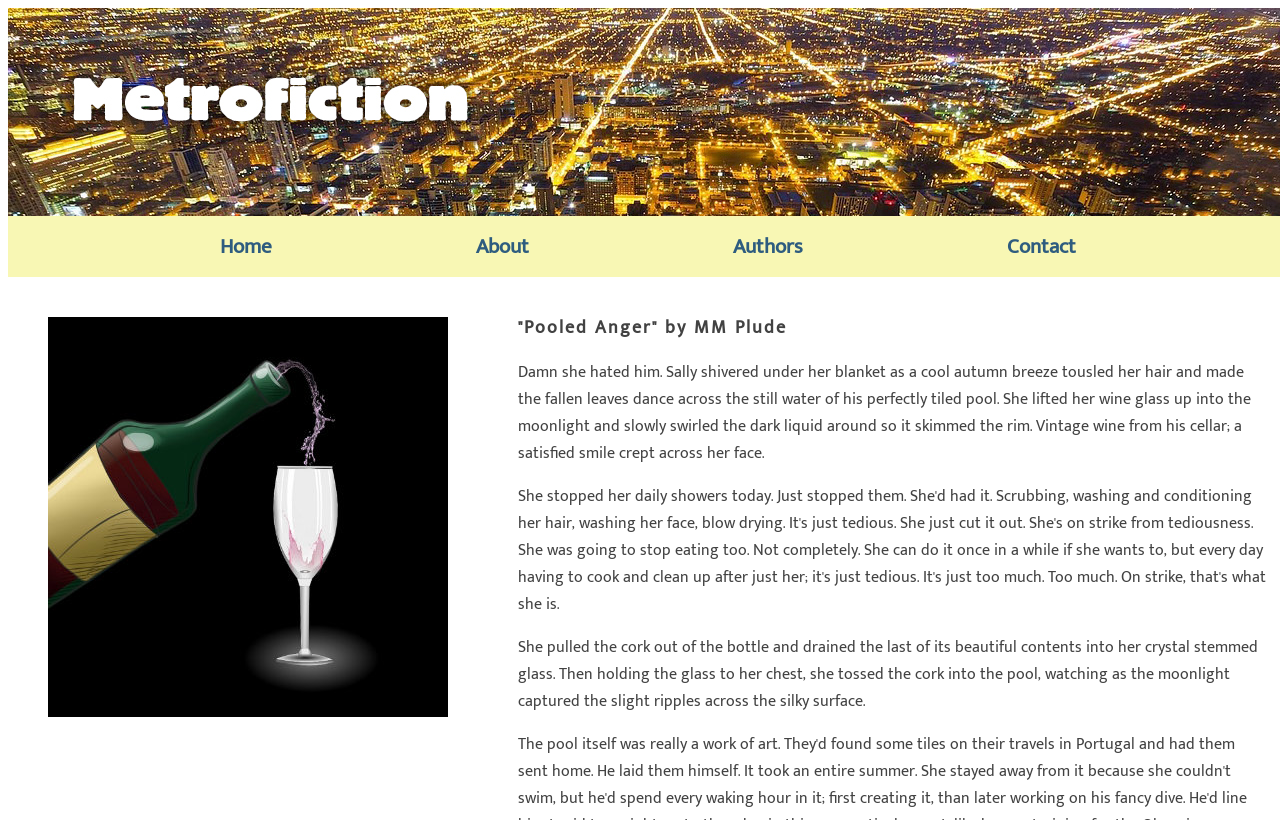Generate the text of the webpage's primary heading.

"Pooled Anger" by MM Plude